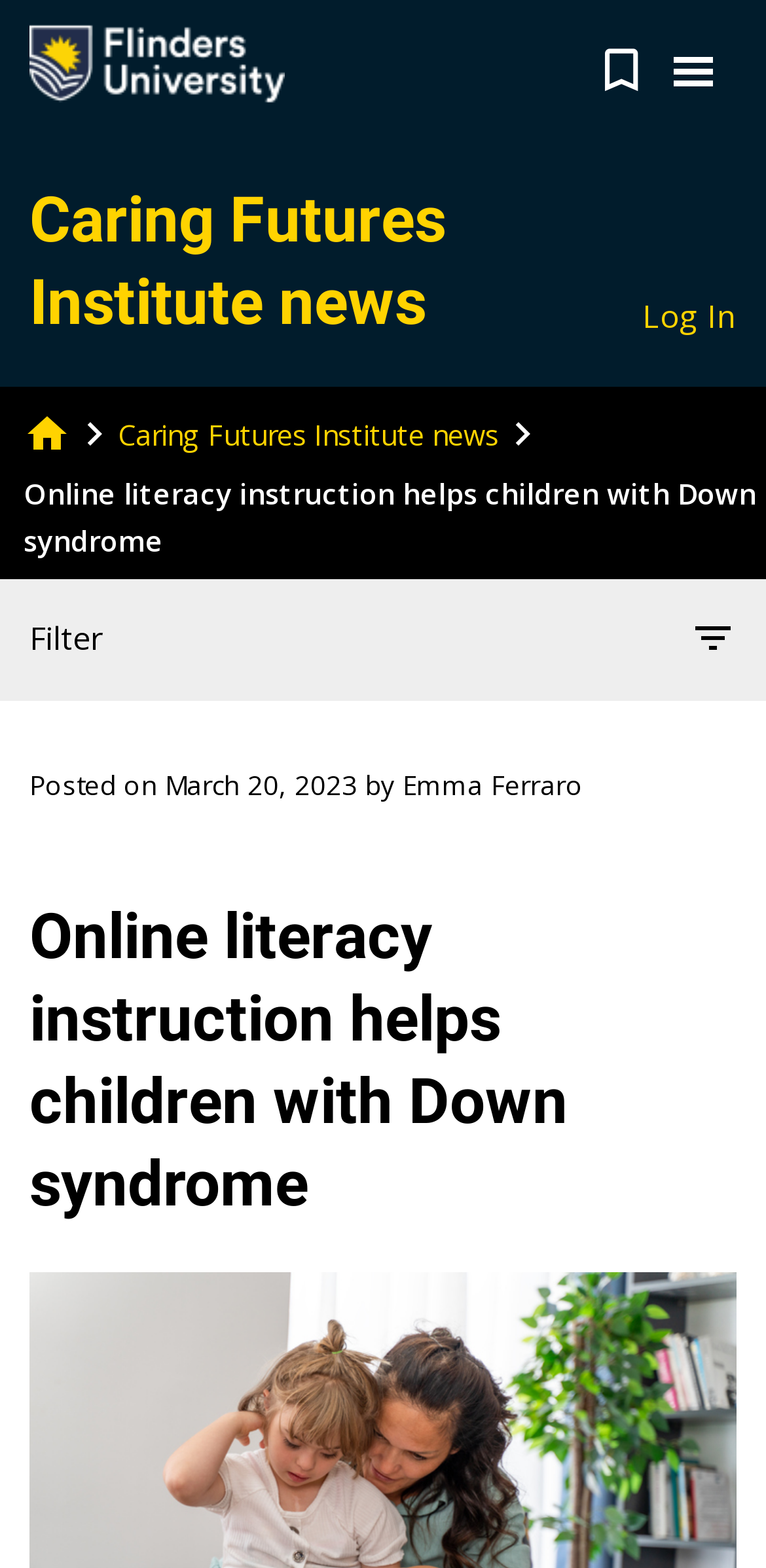Can you provide the bounding box coordinates for the element that should be clicked to implement the instruction: "Go to Caring Futures Institute news"?

[0.038, 0.117, 0.582, 0.217]